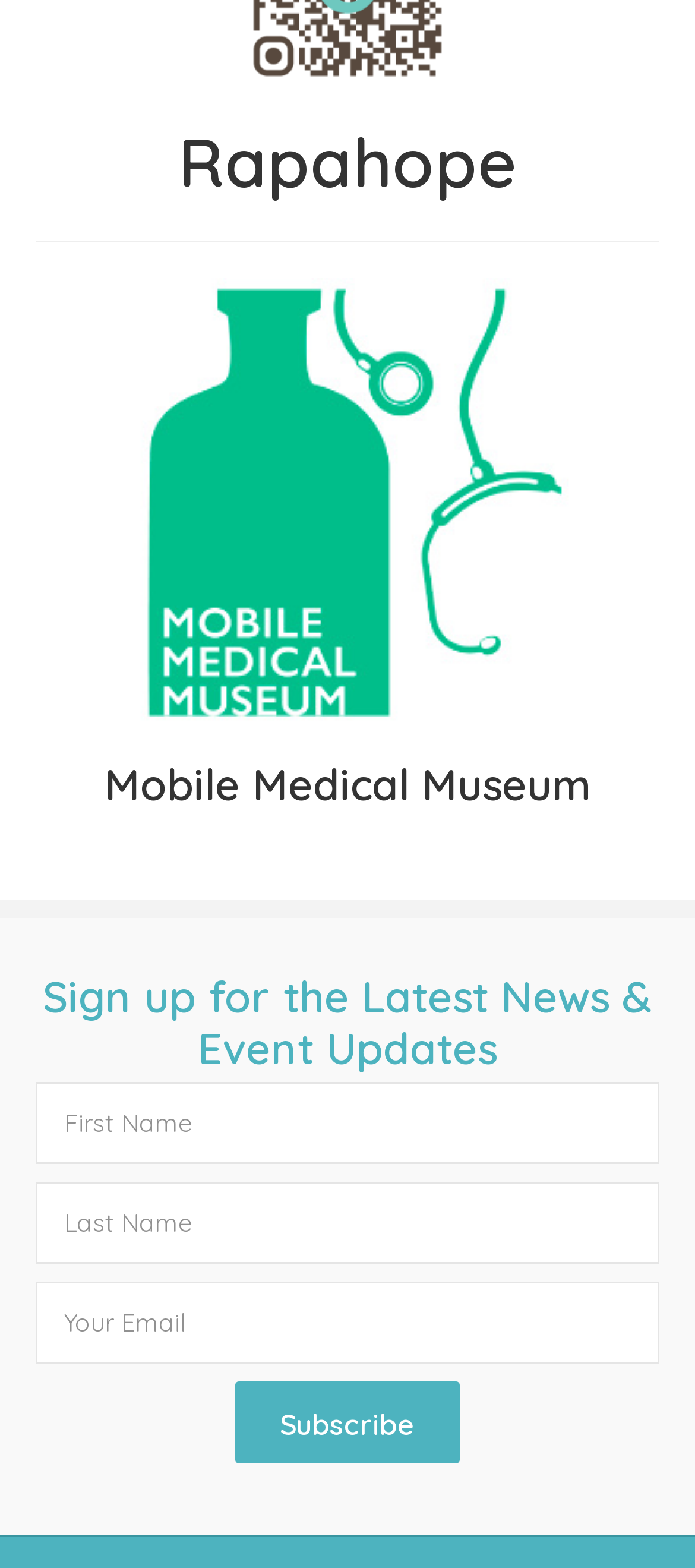How many textboxes are there for subscription?
Use the screenshot to answer the question with a single word or phrase.

3